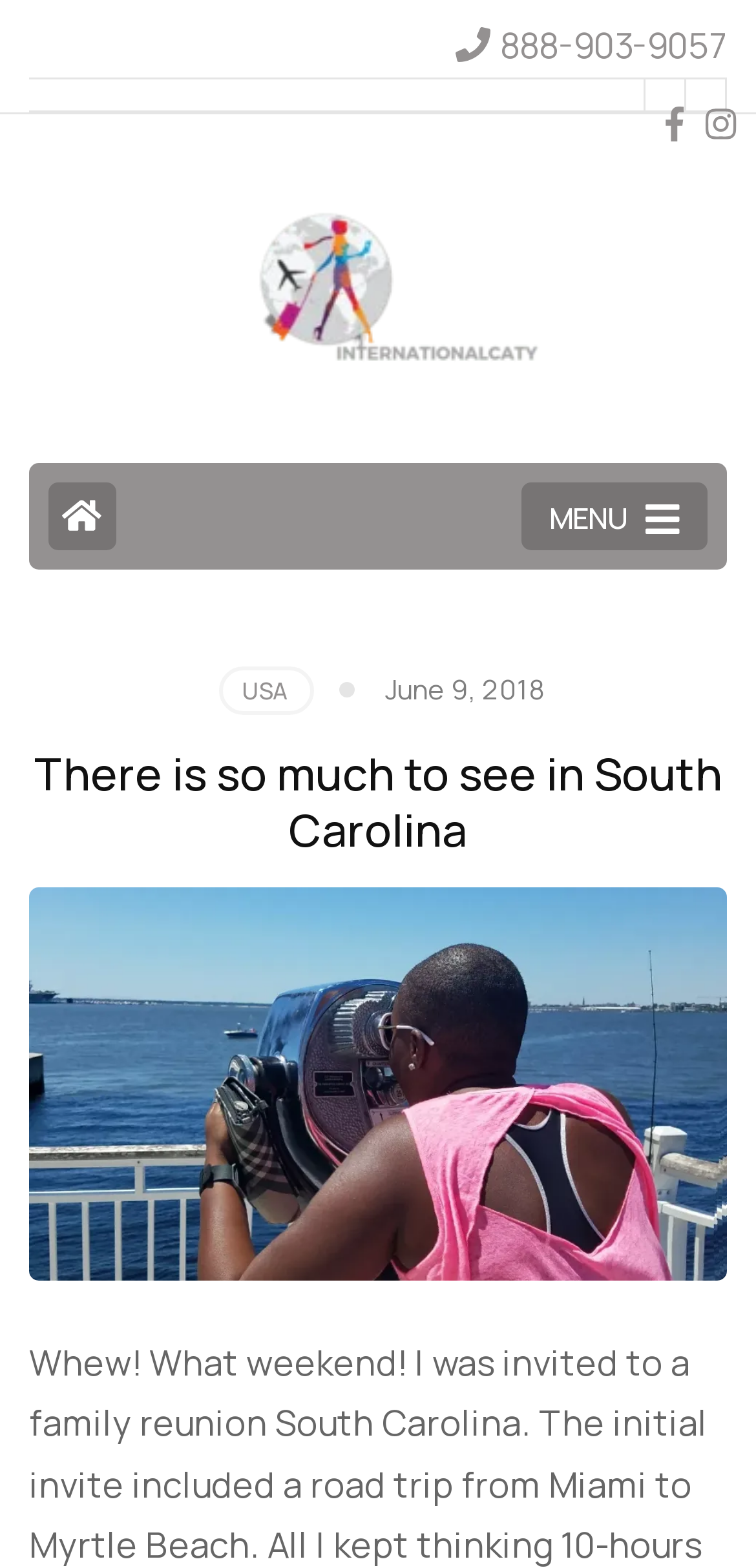What type of content is available on this website?
Using the information from the image, give a concise answer in one word or a short phrase.

Travel